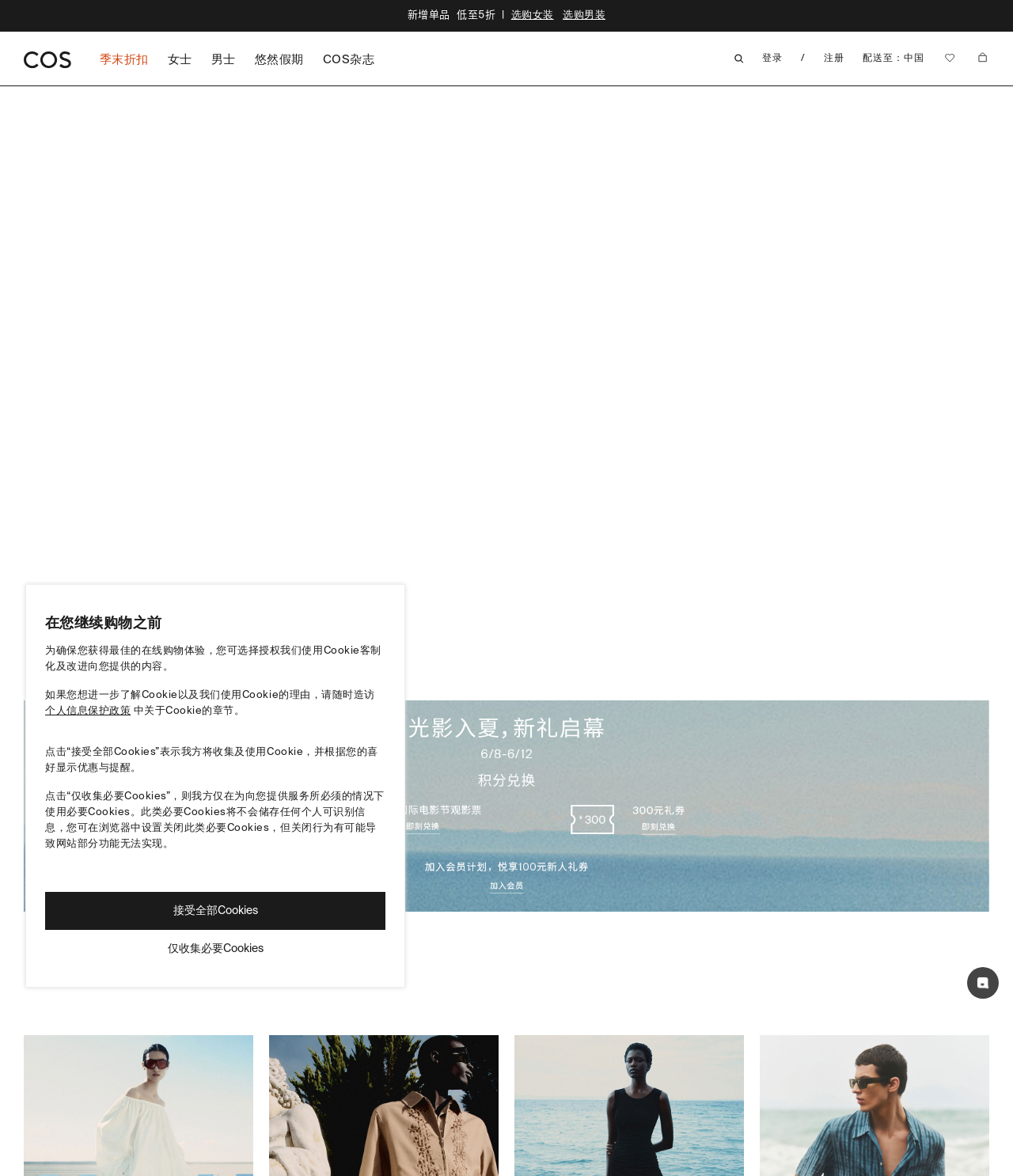Is there a section for men's new products?
Please respond to the question thoroughly and include all relevant details.

The link '男士新品' suggests that there is a section on the website dedicated to new products for men.